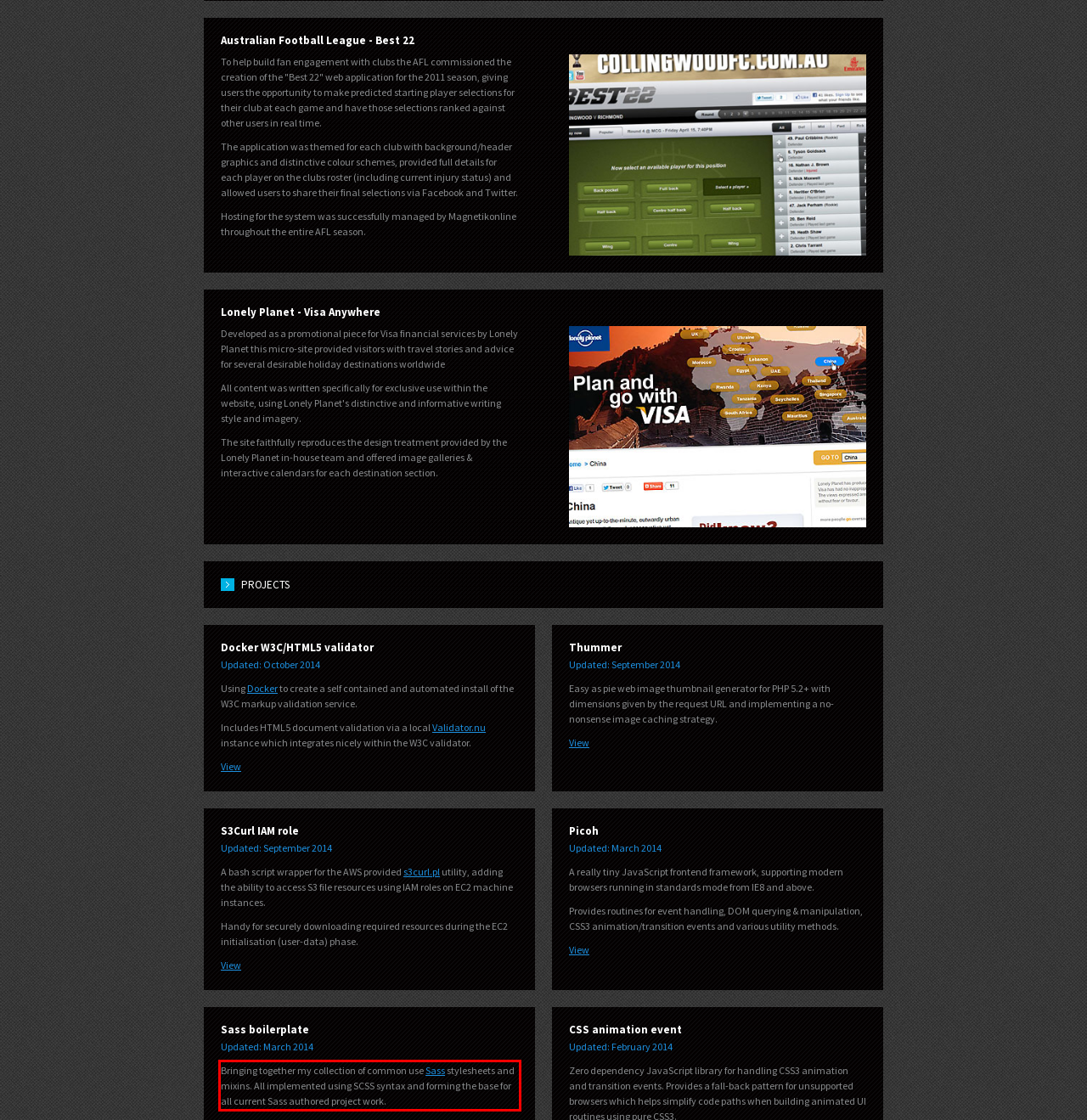You are given a screenshot showing a webpage with a red bounding box. Perform OCR to capture the text within the red bounding box.

Bringing together my collection of common use Sass stylesheets and mixins. All implemented using SCSS syntax and forming the base for all current Sass authored project work.